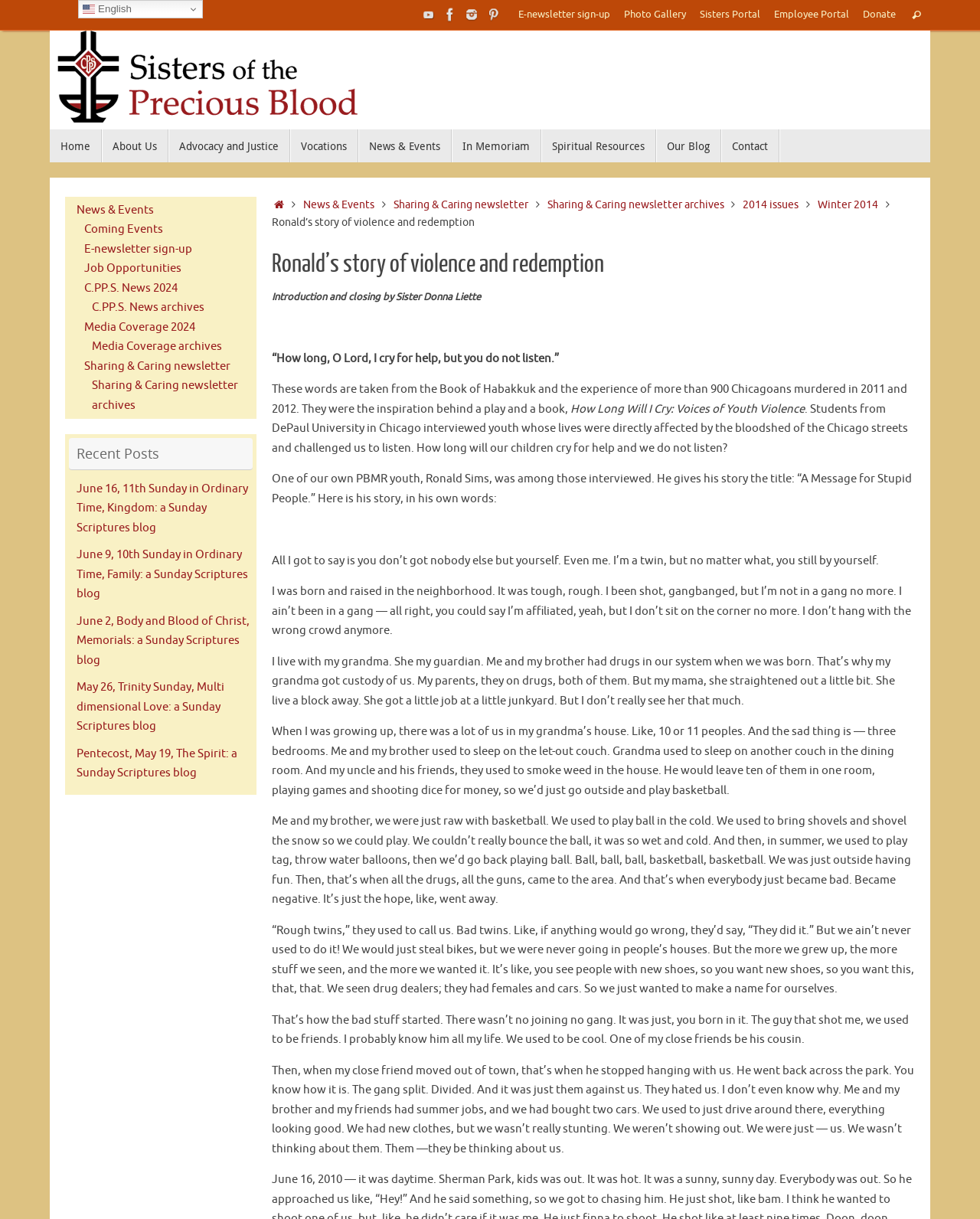Construct a thorough caption encompassing all aspects of the webpage.

This webpage is about Ronald's story of violence and redemption, with an introduction and closing by Sister Donna Liette. At the top of the page, there are several links to various sections of the website, including "E-newsletter sign-up", "Photo Gallery", "Sisters Portal", "Employee Portal", and "Donate". There is also a search bar with a magnifying glass icon.

Below the top navigation, there are social media links to YouTube, Facebook, Instagram, and Pinterest, each with its respective icon. The website's logo, "Sisters of the Precious Blood", is located on the left side of the page, along with a link to the homepage.

The main content of the page is divided into several sections. The first section is a heading that reads "Ronald's story of violence and redemption". Below this heading, there is a paragraph of text that introduces the story, followed by Ronald's story in his own words. The story is a personal account of his experiences growing up in a tough neighborhood, getting involved with gangs, and eventually finding a way out.

On the right side of the page, there are several links to other sections of the website, including "News & Events", "Coming Events", "Job Opportunities", and "C.PP.S. News 2024". There is also a section titled "Recent Posts" that lists several blog posts with links to each one.

At the very bottom of the page, there is a link to switch the language to English, with a small flag icon next to it.